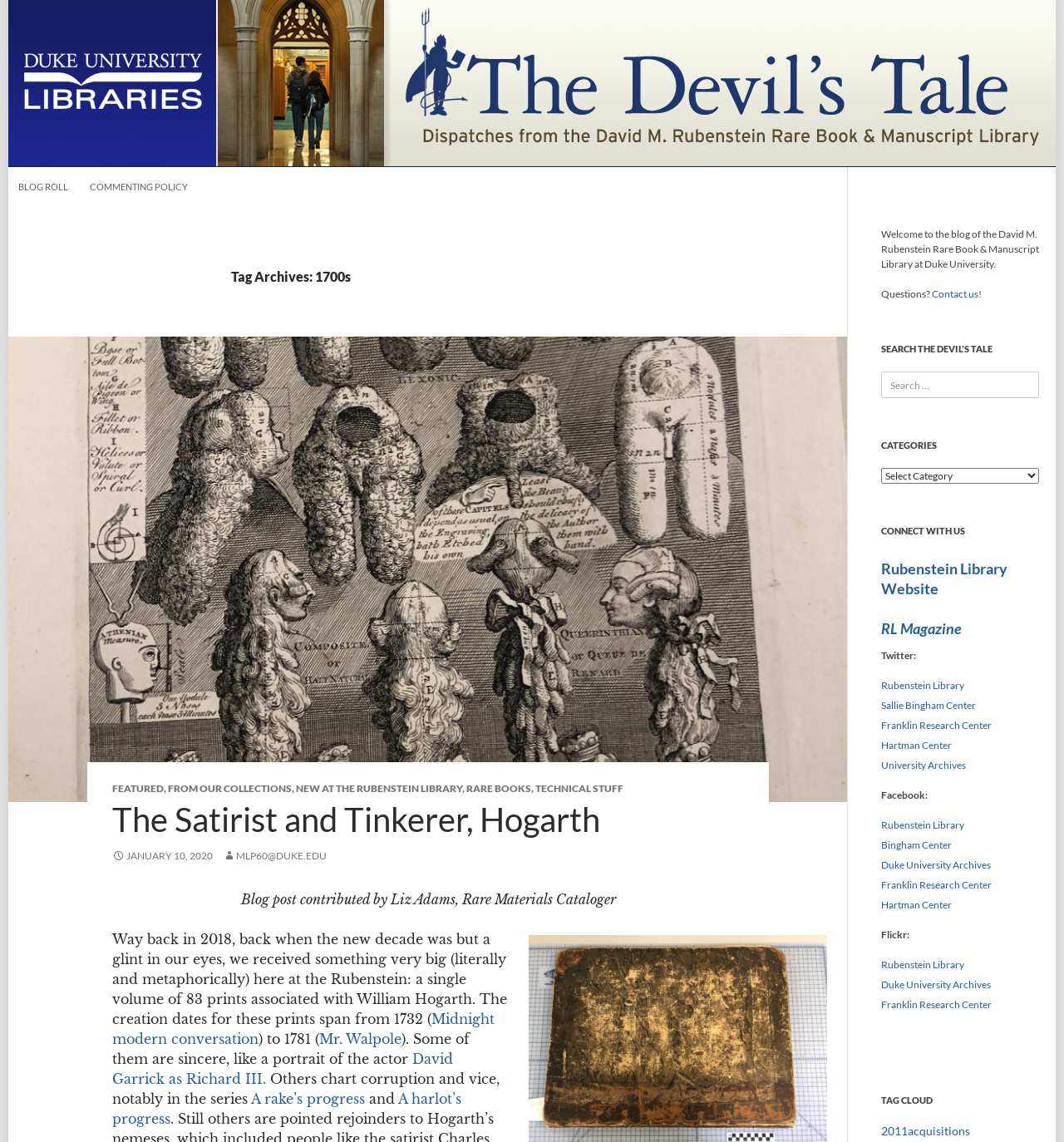Show the bounding box coordinates of the region that should be clicked to follow the instruction: "Contact the library."

[0.876, 0.252, 0.923, 0.263]